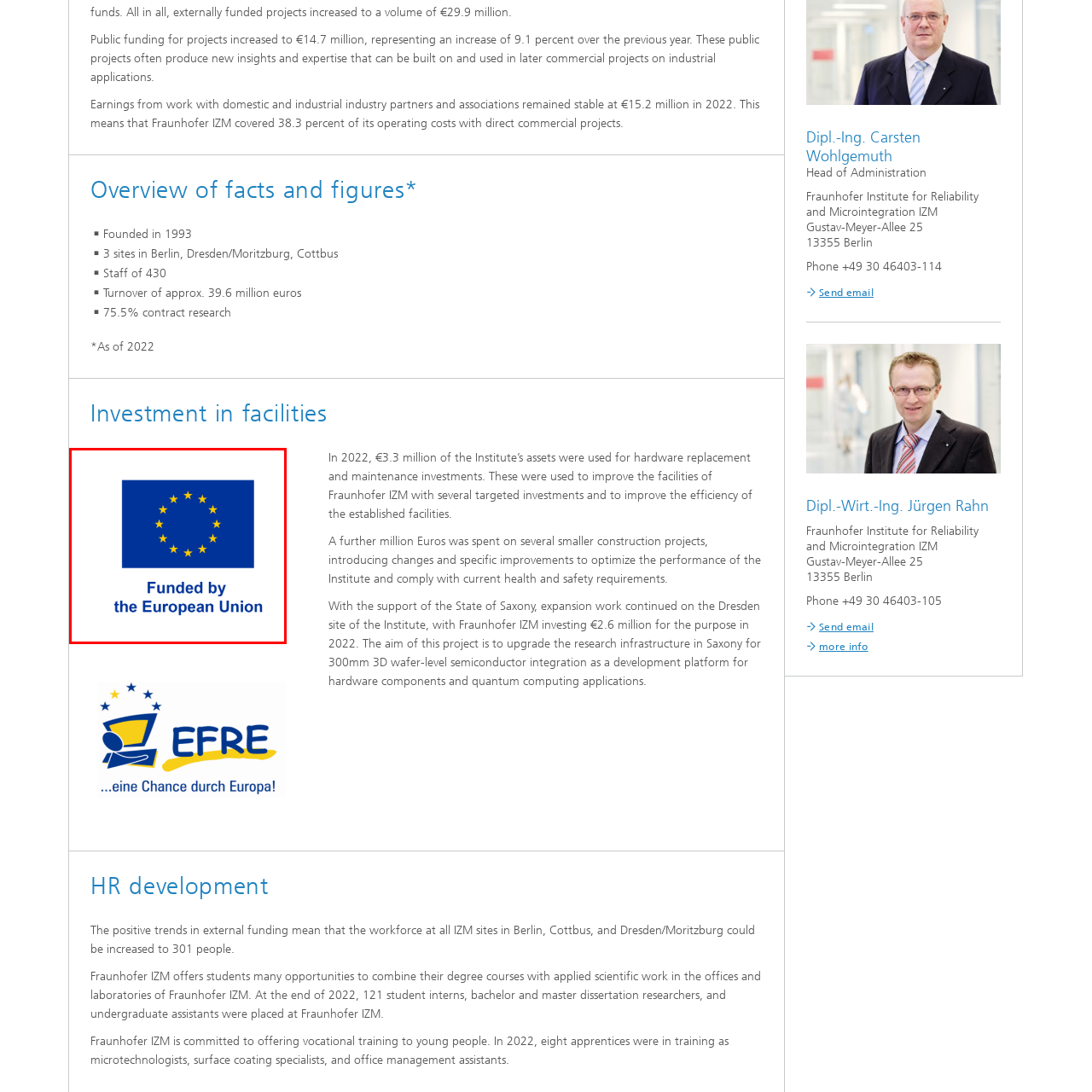Explain in detail what is happening in the image that is surrounded by the red box.

The image depicts the official logo of the European Union, characterized by a blue background featuring a circle of twelve yellow stars arranged in a circular formation, symbolizing unity and cooperation among member states. Below the logo, the text reads "Funded by the European Union," highlighting the source of financial support for various projects and initiatives. This logo signifies the EU's commitment to funding programs that enhance research, development, and innovation across its member countries, including significant investments in facilities and infrastructure aimed at fostering advancements in technology and science.